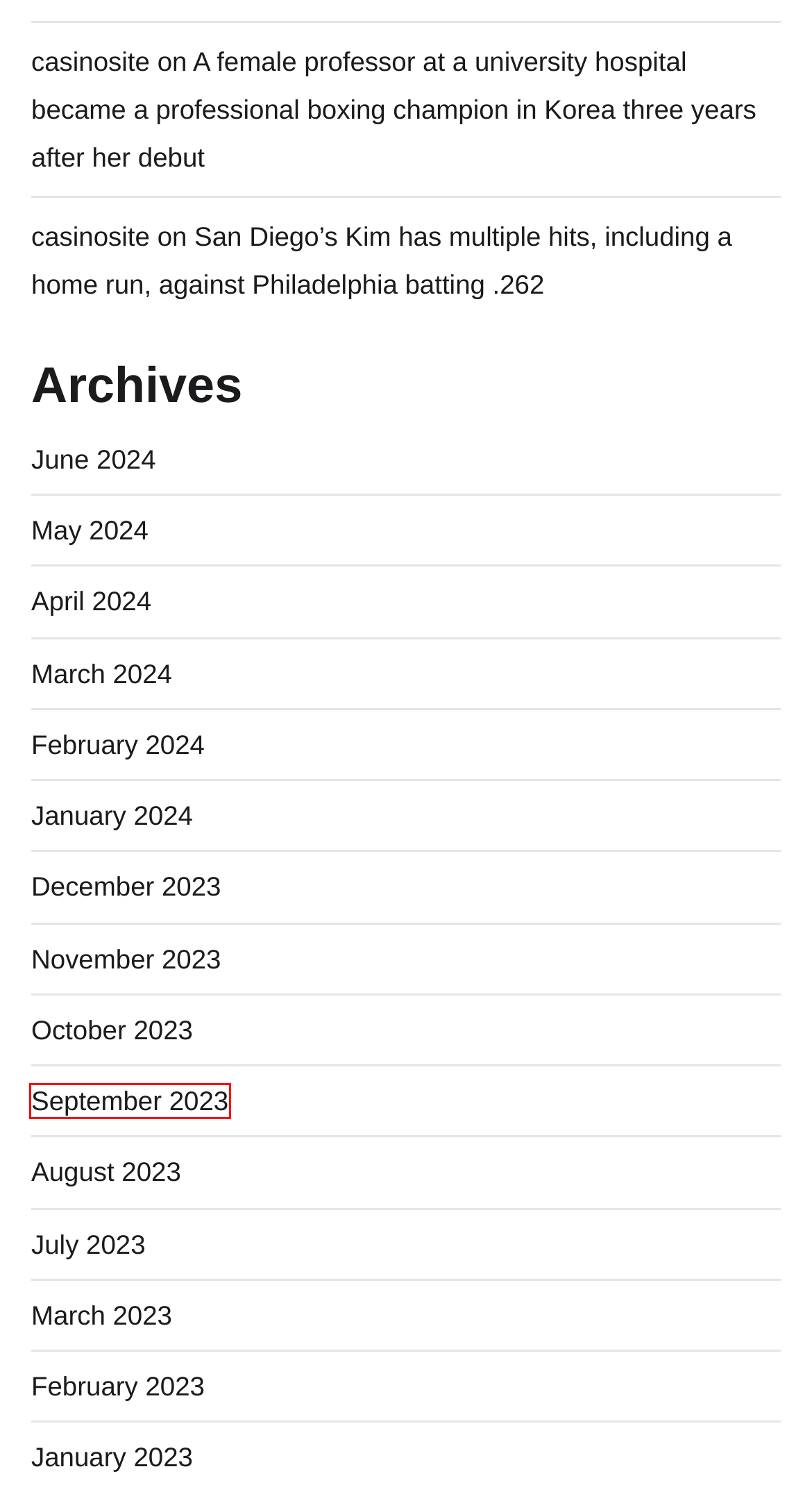Analyze the screenshot of a webpage featuring a red rectangle around an element. Pick the description that best fits the new webpage after interacting with the element inside the red bounding box. Here are the candidates:
A. October 2023 - onemoonmarketingclick
B. January 2024 - onemoonmarketingclick
C. May 2024 - onemoonmarketingclick
D. March 2024 - onemoonmarketingclick
E. “My body just isn’t up to it” - happytoyworld.xyz
F. August 2023 - onemoonmarketingclick
G. September 2023 - onemoonmarketingclick
H. December 2023 - onemoonmarketingclick

G